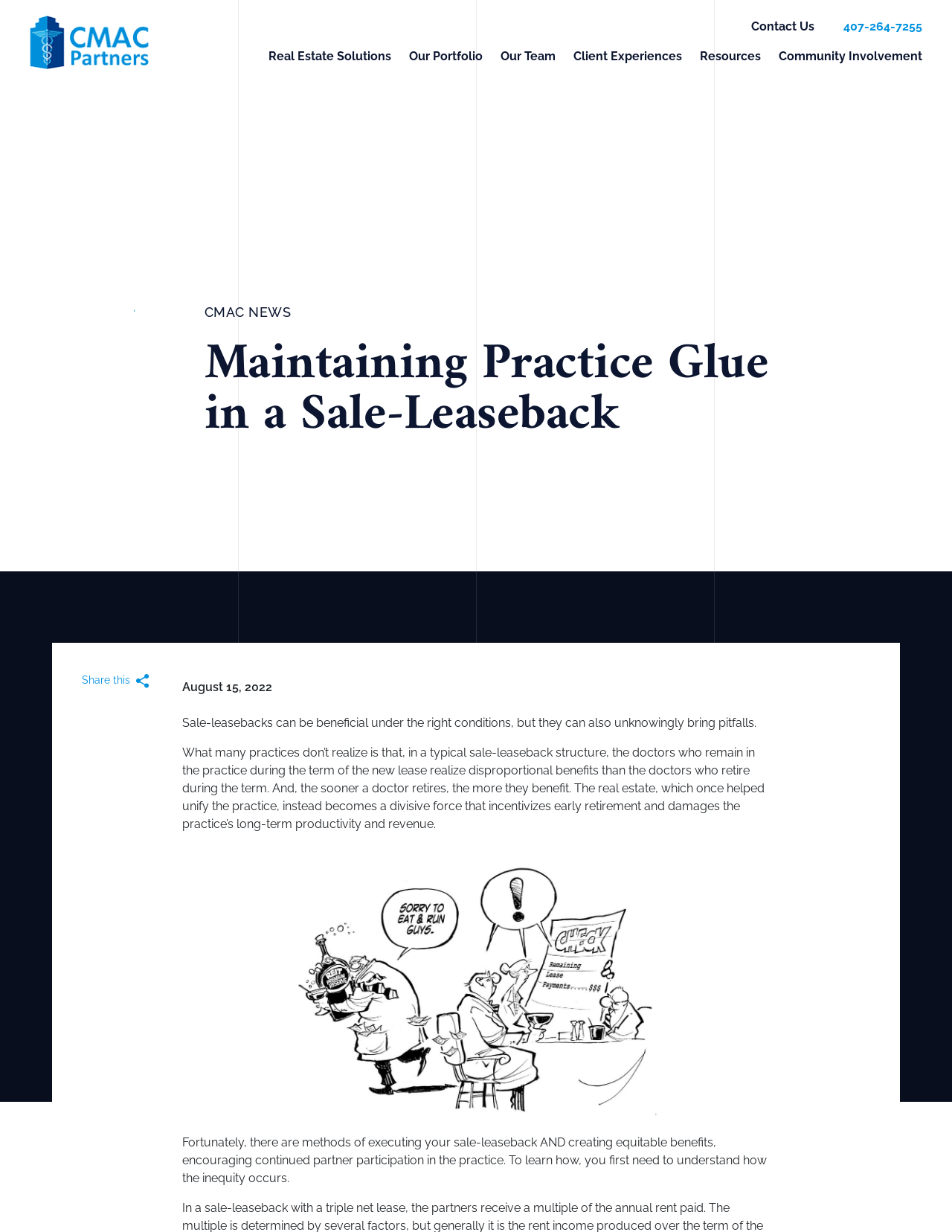Observe the image and answer the following question in detail: What is the goal of understanding how the inequity occurs in a sale-leaseback?

The goal of understanding how the inequity occurs in a sale-leaseback is to create equitable benefits for all doctors involved, encouraging continued partner participation in the practice.